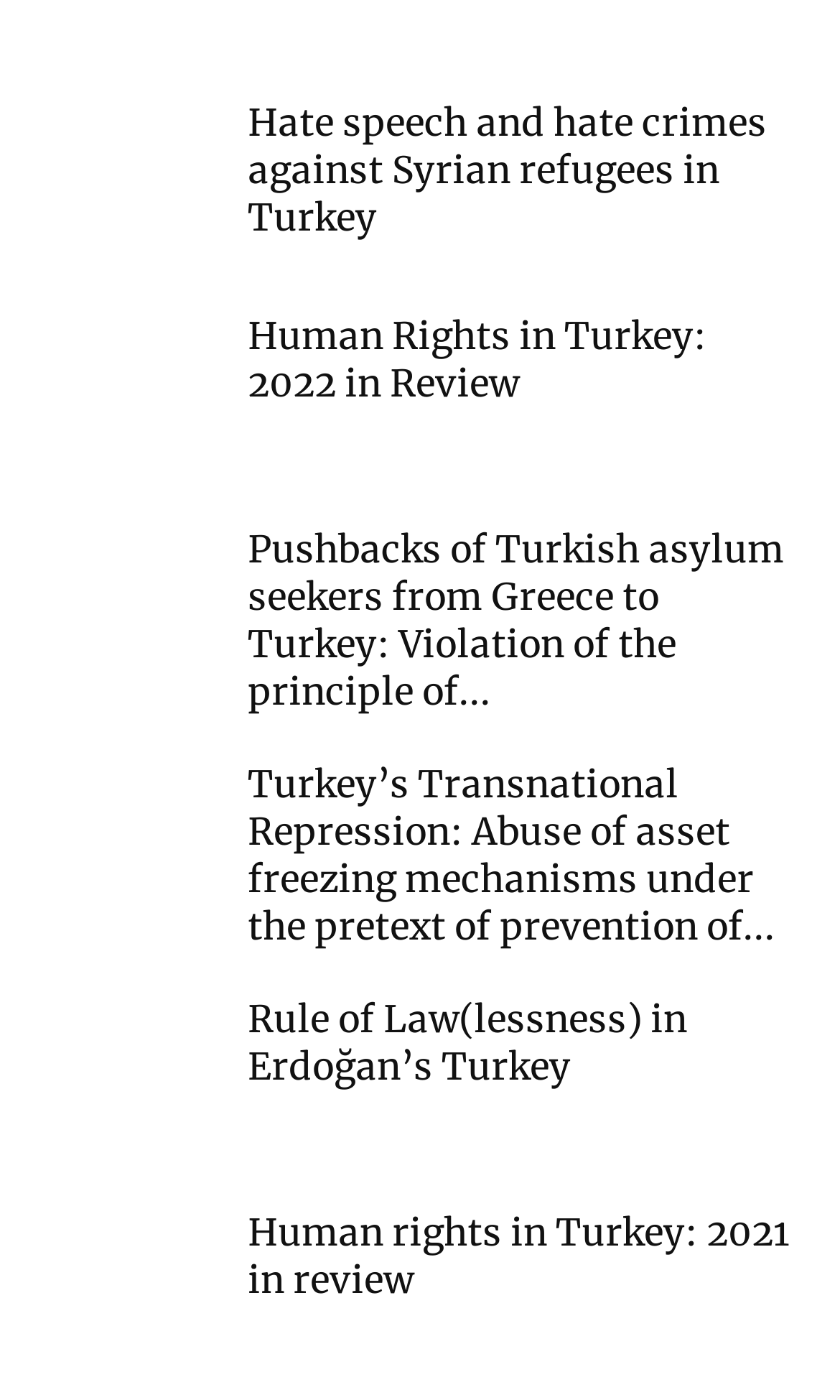What is the title of the third heading?
Please answer the question with as much detail and depth as you can.

The third heading is located at the middle of the webpage, and its OCR text is 'Pushbacks of Turkish asylum seekers from Greece to Turkey: Violation of the principle of...'. Therefore, the title of the third heading is 'Pushbacks of Turkish asylum seekers'.